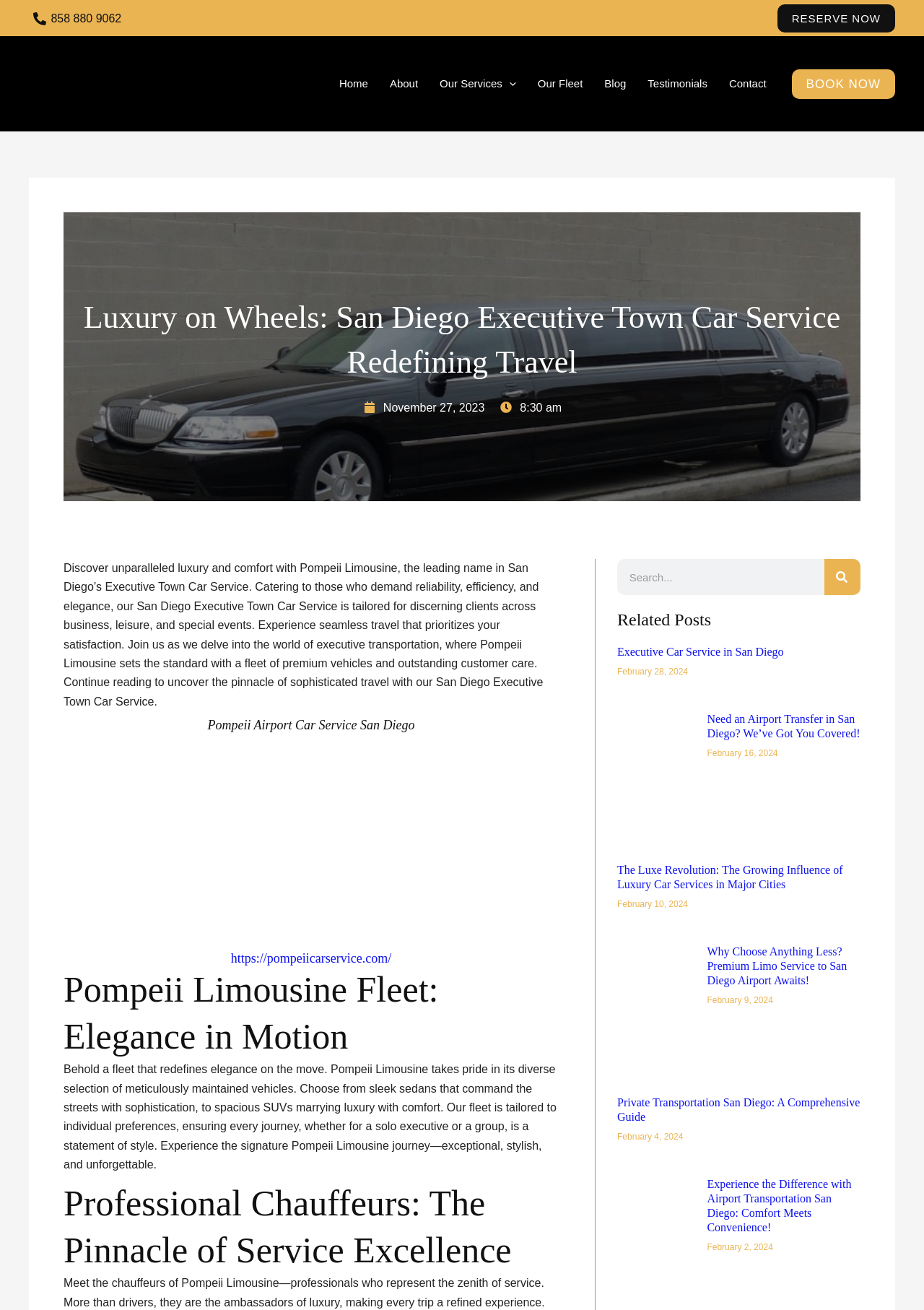Identify the bounding box coordinates of the section to be clicked to complete the task described by the following instruction: "Search". The coordinates should be four float numbers between 0 and 1, formatted as [left, top, right, bottom].

[0.668, 0.427, 0.931, 0.454]